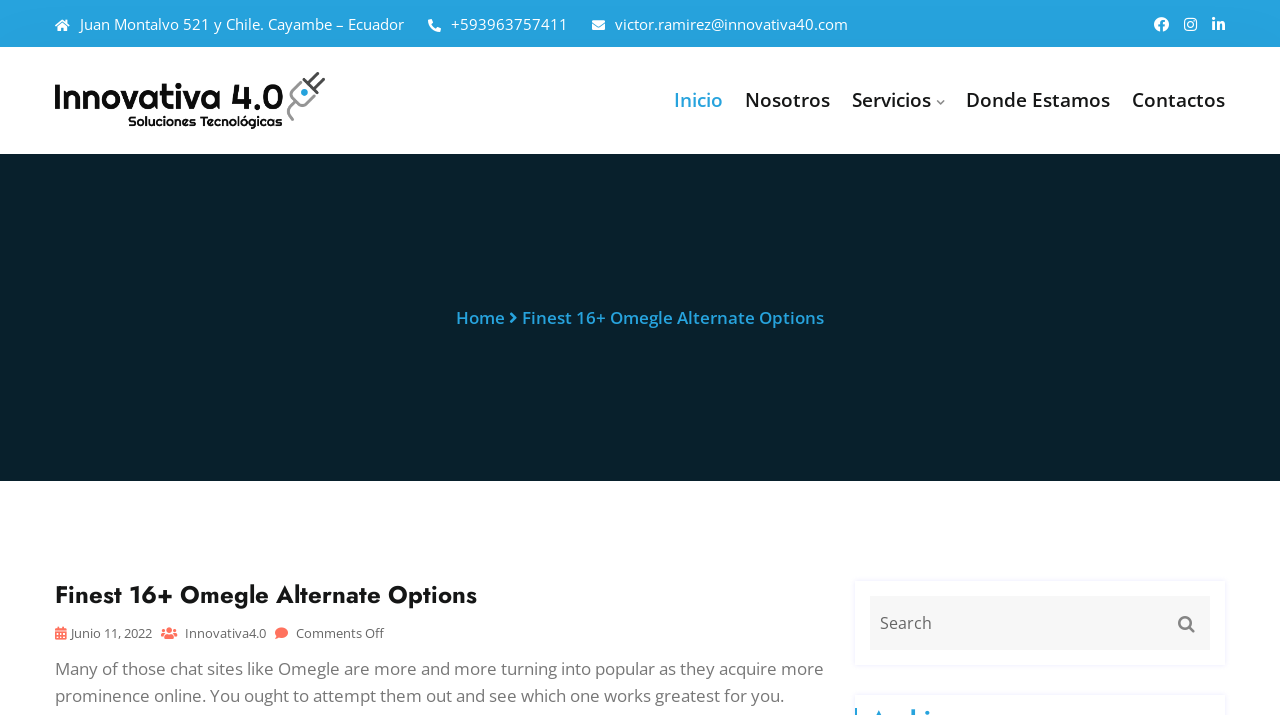Using the format (top-left x, top-left y, bottom-right x, bottom-right y), and given the element description, identify the bounding box coordinates within the screenshot: Donde Estamos

[0.755, 0.119, 0.867, 0.162]